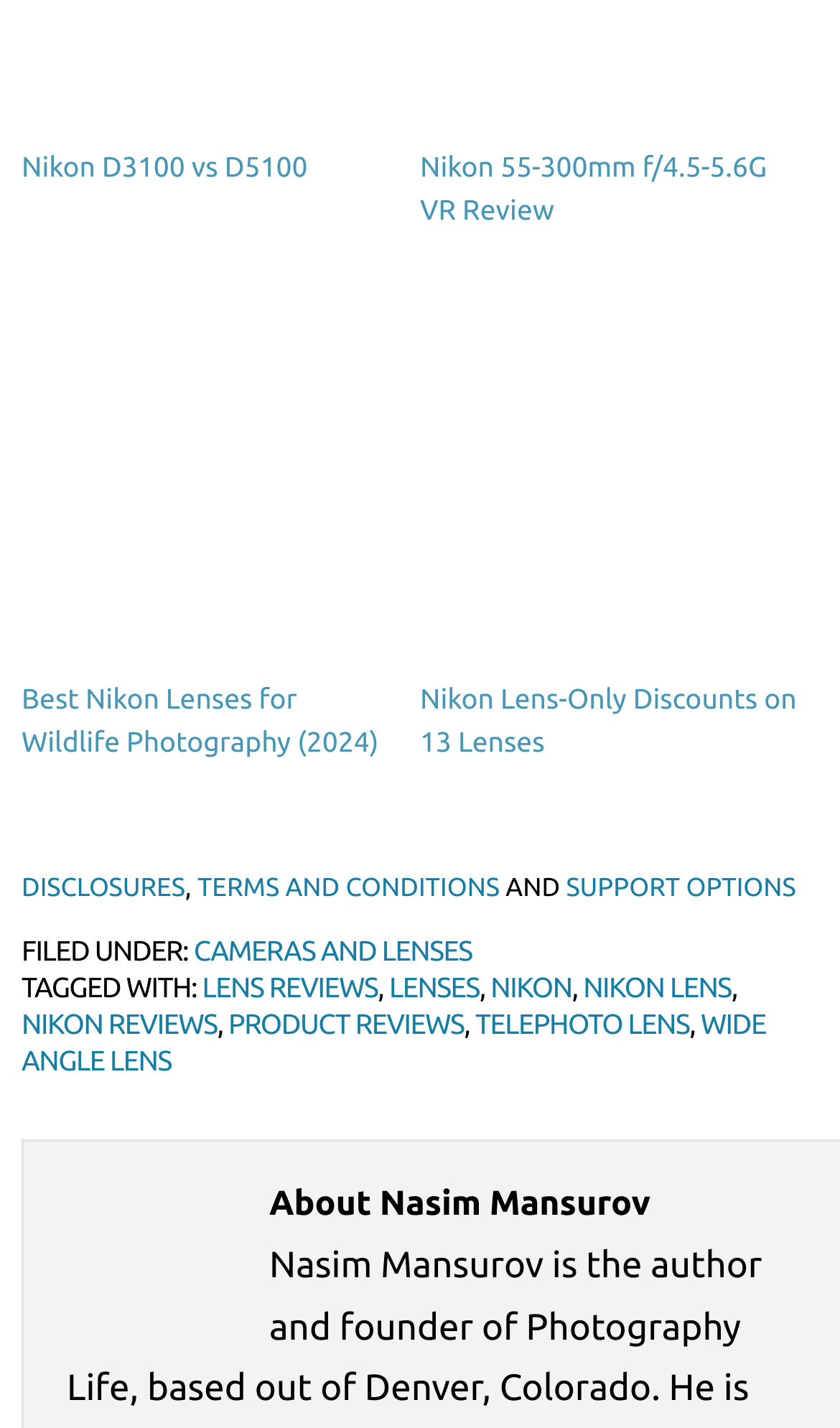What is the name of the person mentioned?
Offer a detailed and full explanation in response to the question.

The heading 'About Nasim Mansurov' indicates that the webpage is about or written by a person named Nasim Mansurov.